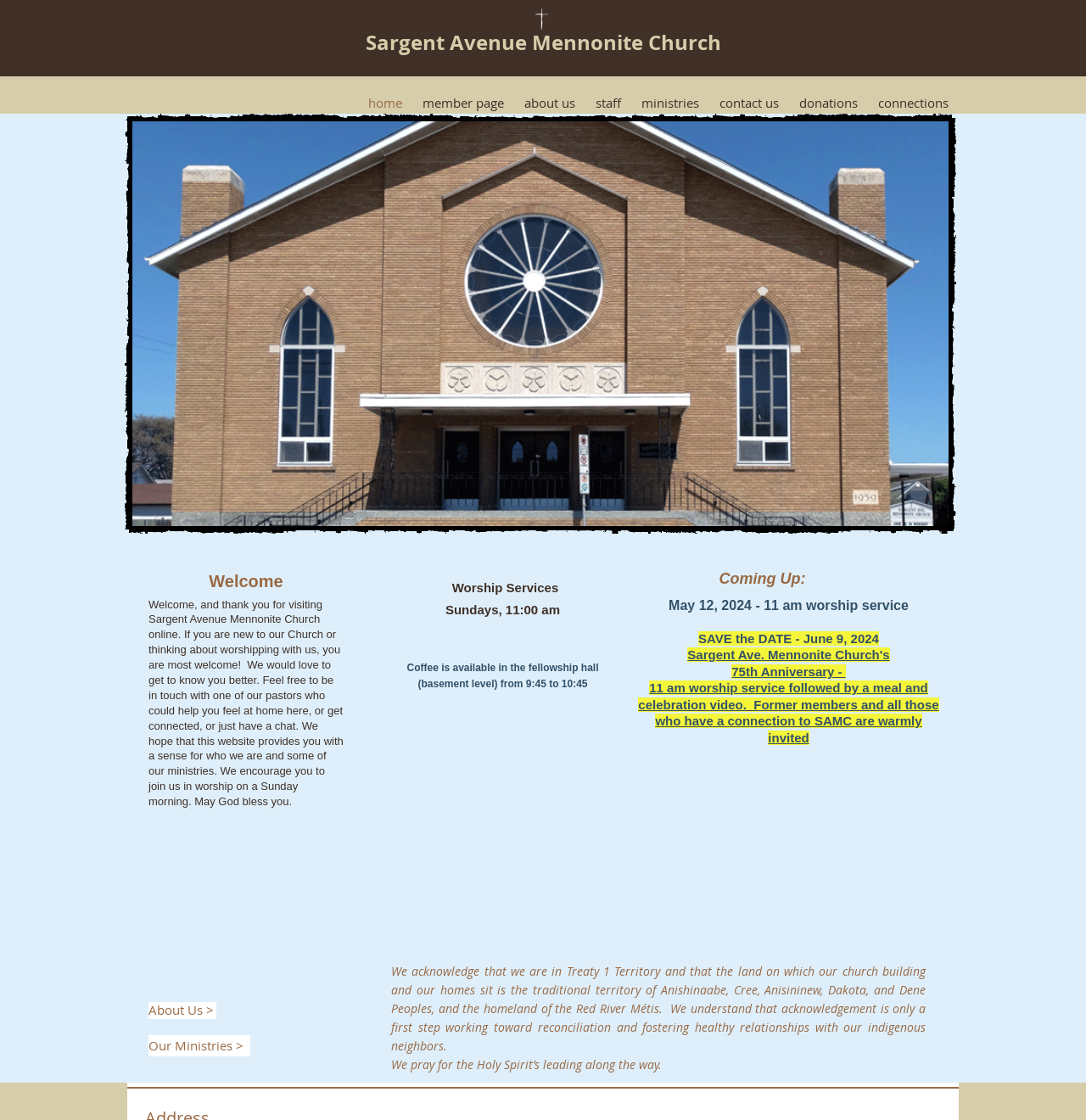Locate the bounding box coordinates of the area you need to click to fulfill this instruction: 'View the 'about us' page'. The coordinates must be in the form of four float numbers ranging from 0 to 1: [left, top, right, bottom].

[0.473, 0.083, 0.539, 0.102]